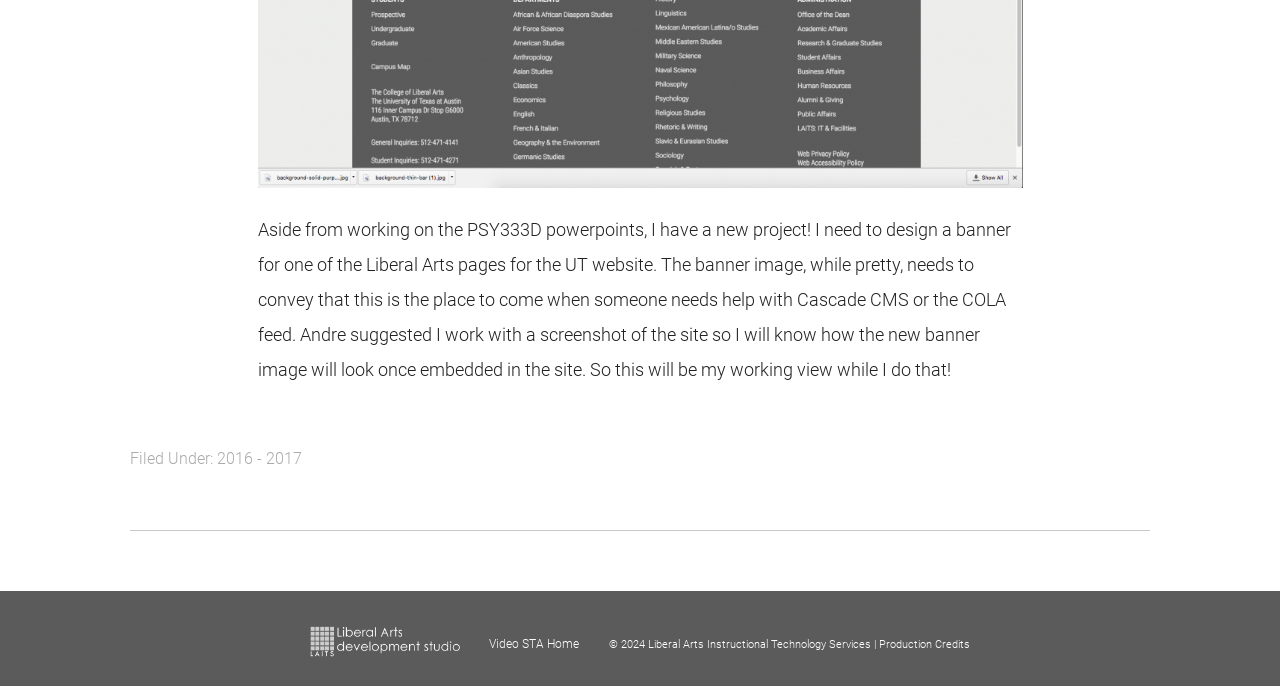Predict the bounding box coordinates for the UI element described as: "Production Credits". The coordinates should be four float numbers between 0 and 1, presented as [left, top, right, bottom].

[0.687, 0.93, 0.758, 0.949]